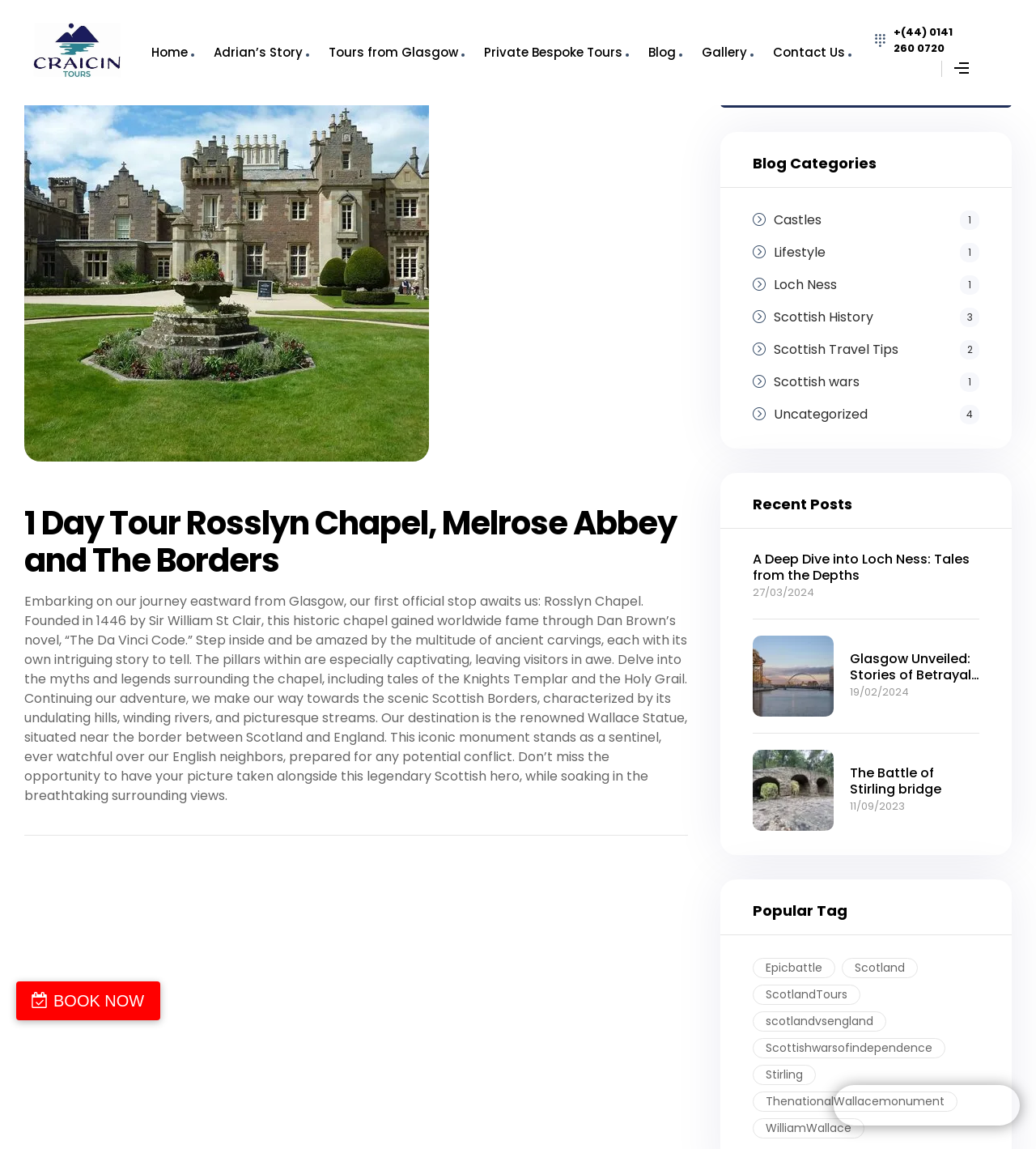Find the bounding box coordinates of the area that needs to be clicked in order to achieve the following instruction: "View the 1 Day Tour Rosslyn Chapel, Melrose Abbey and The Borders". The coordinates should be specified as four float numbers between 0 and 1, i.e., [left, top, right, bottom].

[0.023, 0.435, 0.653, 0.507]